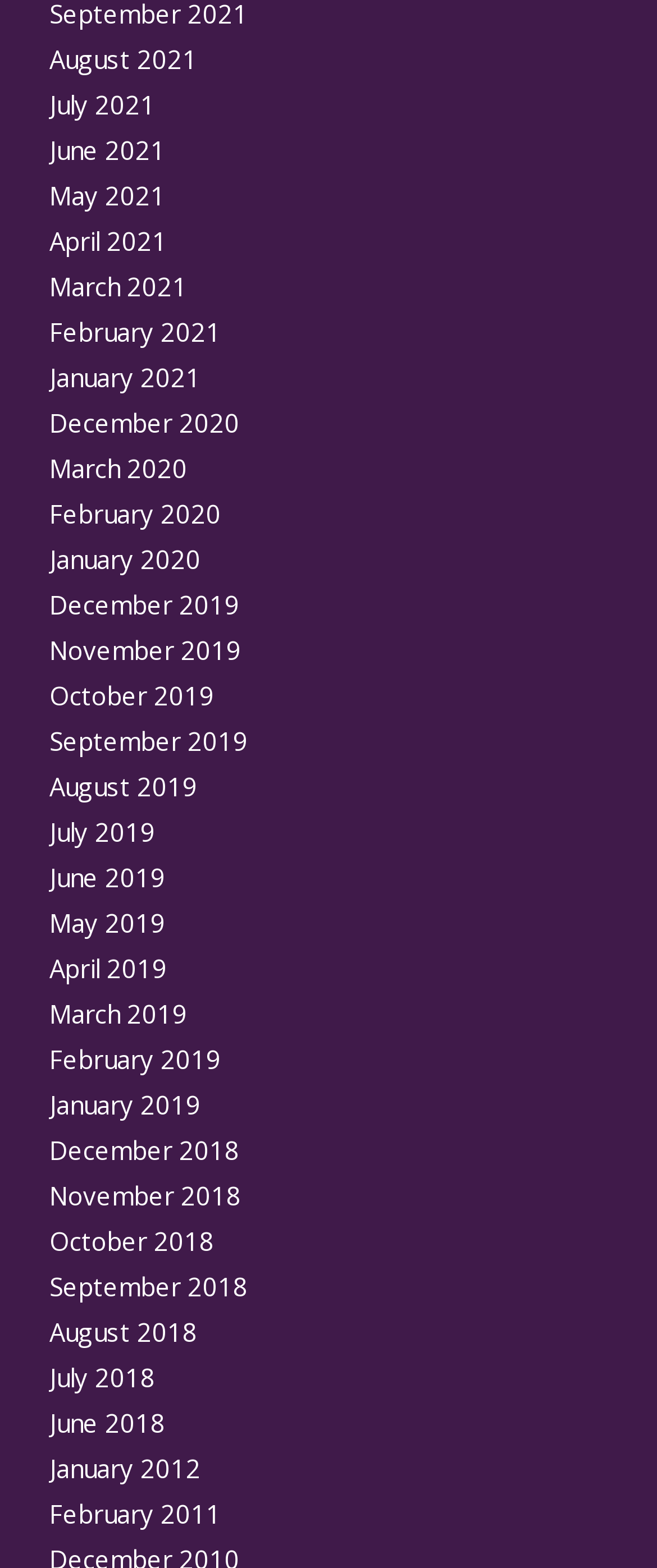How many months are listed in 2020?
Refer to the image and respond with a one-word or short-phrase answer.

3